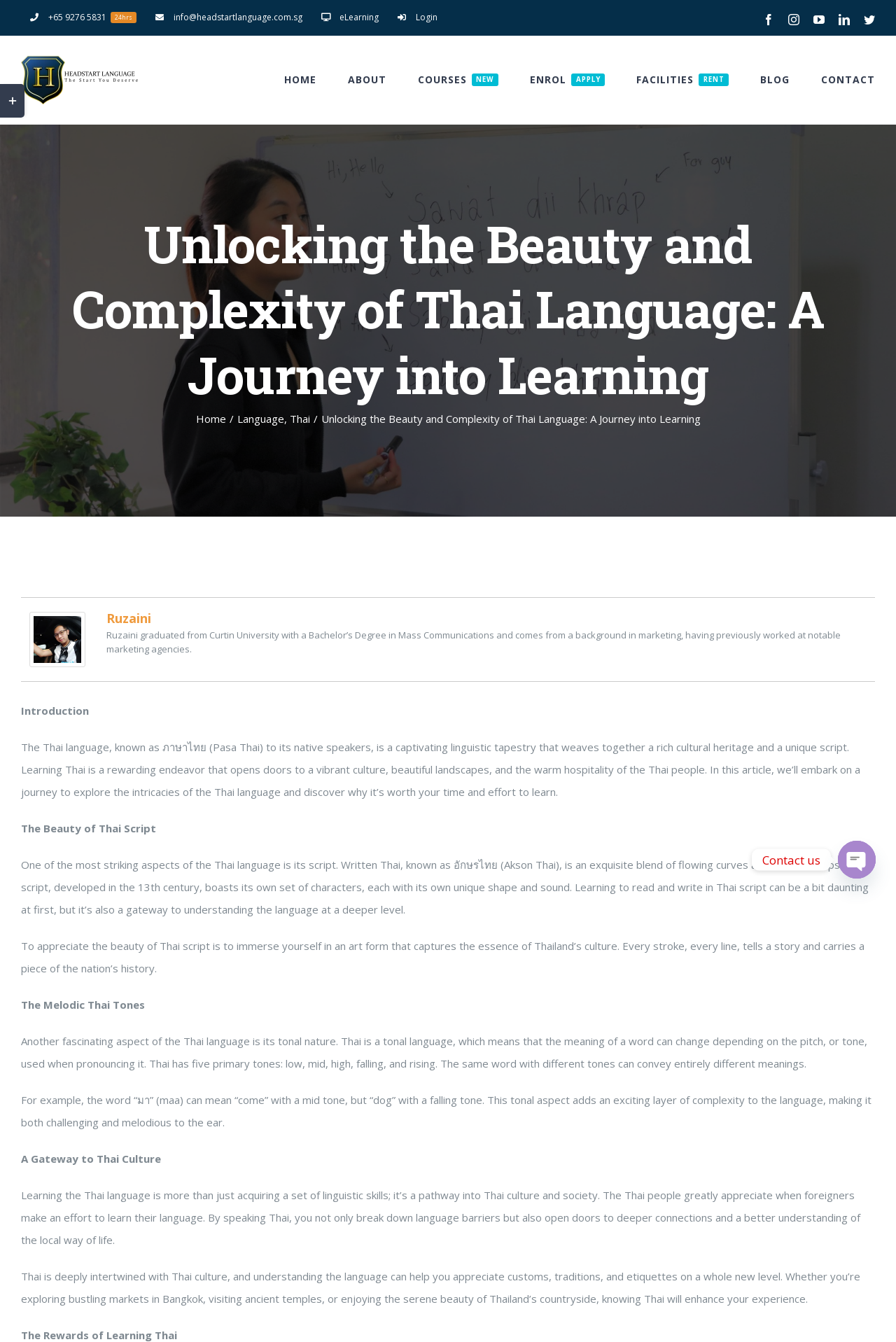What is the name of the language being discussed?
Please respond to the question with a detailed and well-explained answer.

The language being discussed is Thai, which is also referred to as ภาษาไทย (Pasa Thai) by its native speakers.